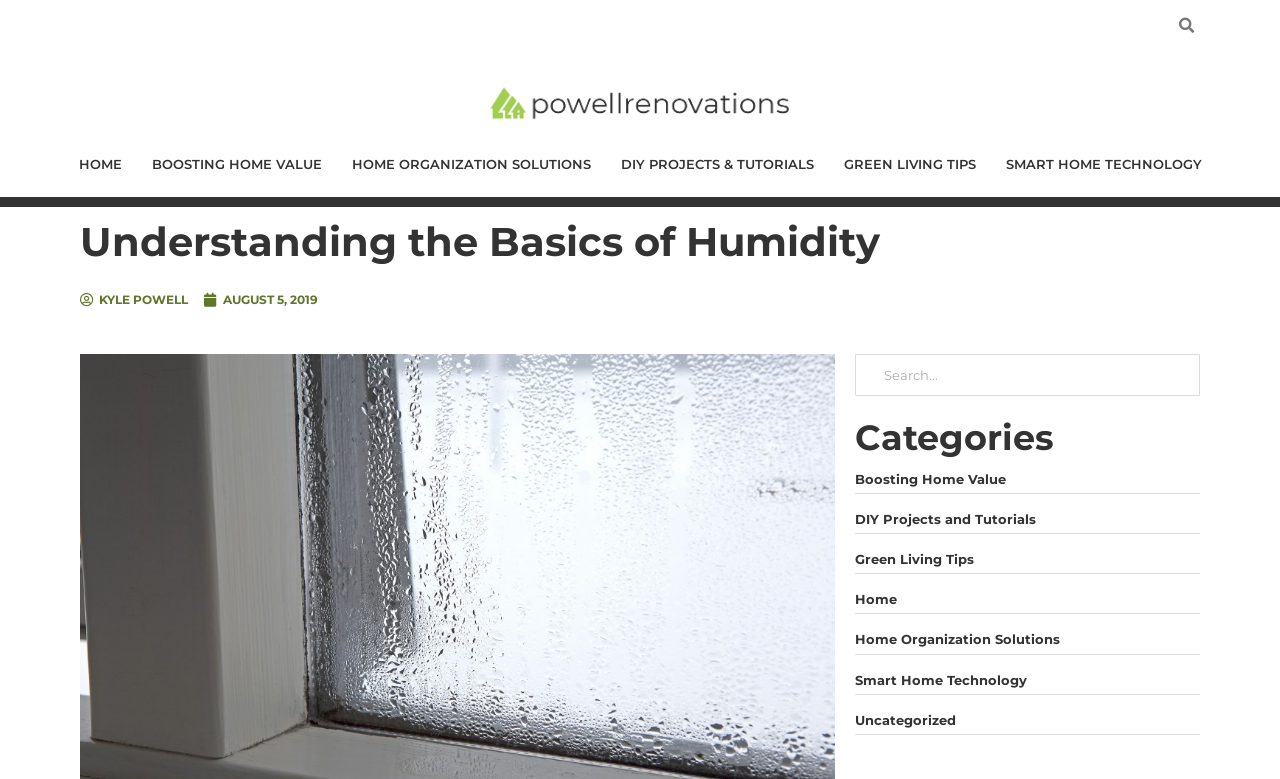Identify and extract the heading text of the webpage.

Understanding the Basics of Humidity